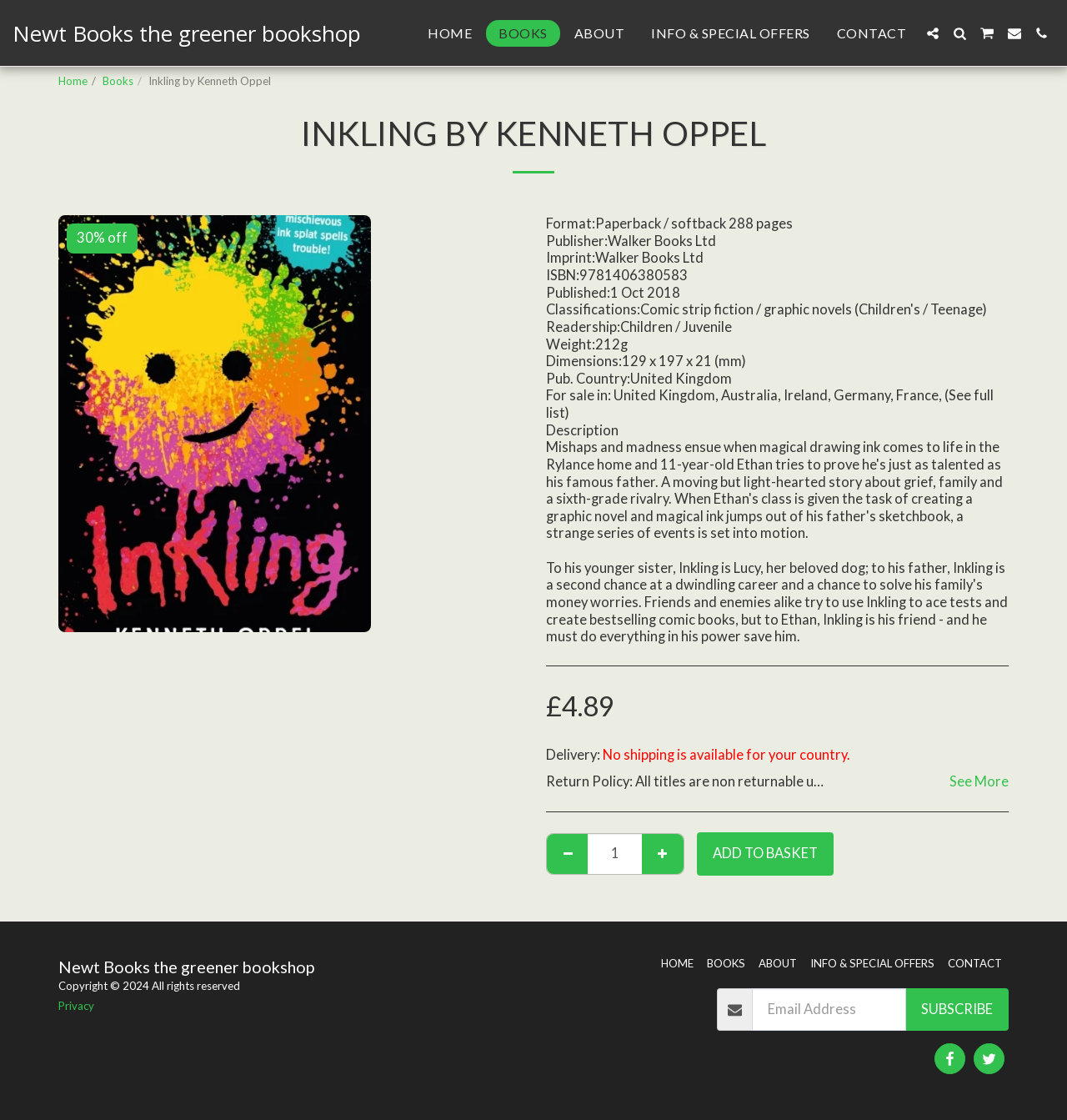Kindly determine the bounding box coordinates for the area that needs to be clicked to execute this instruction: "Click HOME".

[0.389, 0.017, 0.454, 0.041]